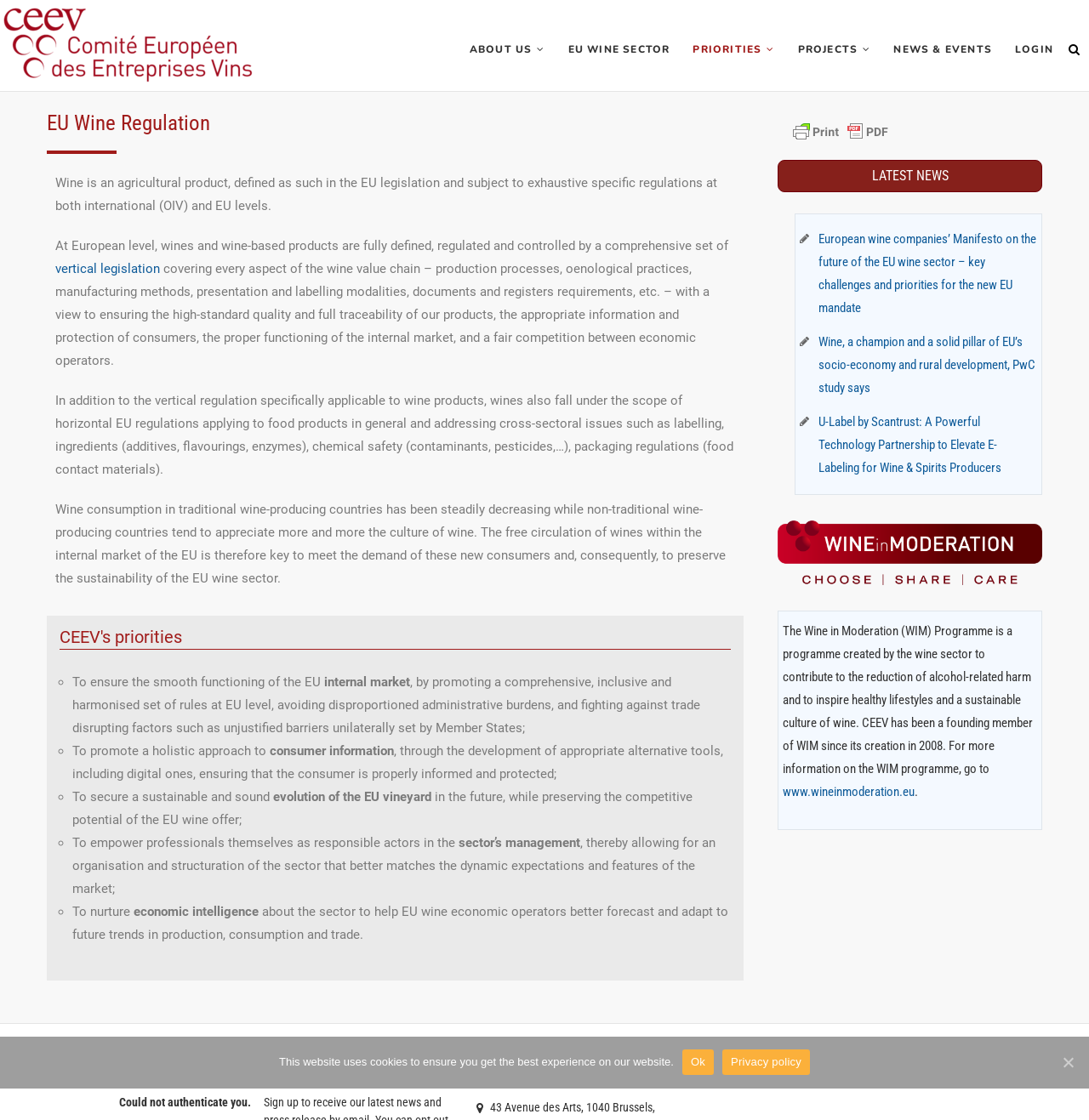Highlight the bounding box coordinates of the element you need to click to perform the following instruction: "Learn more about Wine in Moderation Programme."

[0.719, 0.7, 0.84, 0.714]